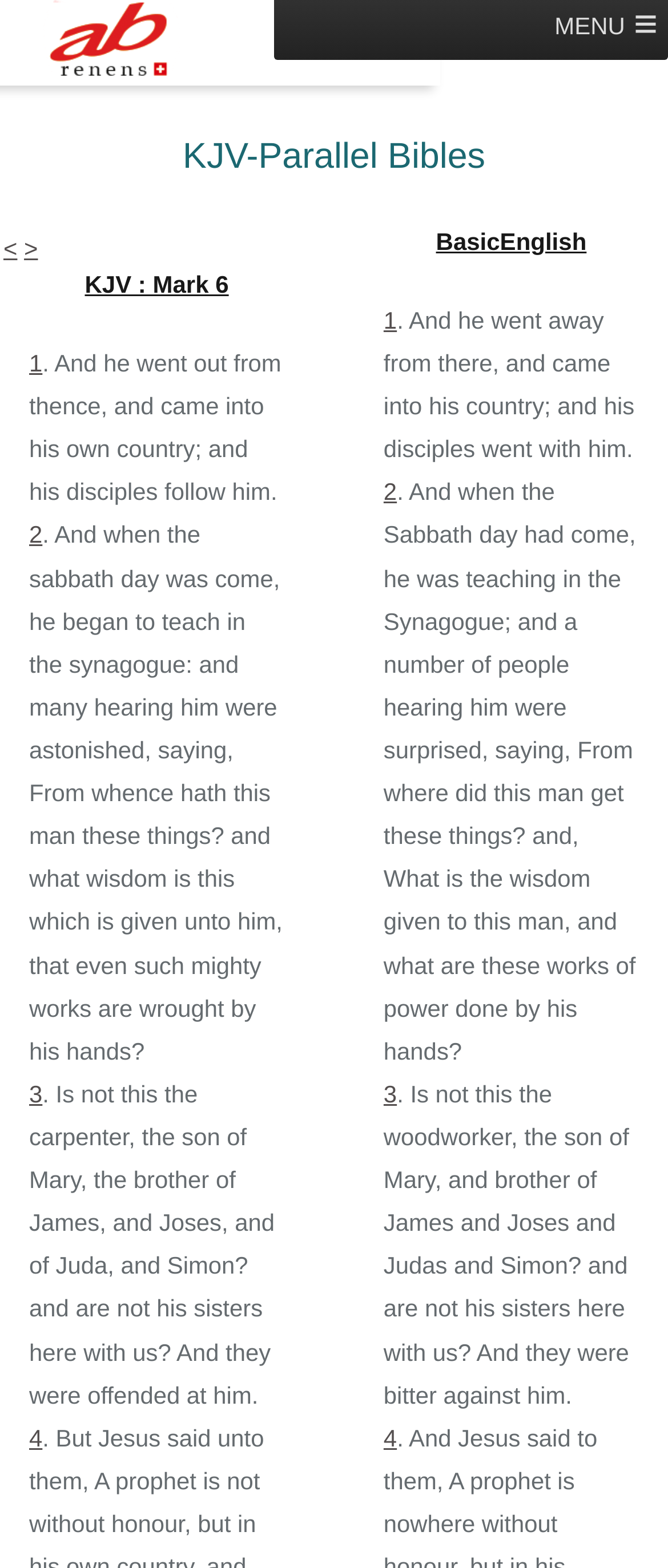Determine the bounding box coordinates for the area that needs to be clicked to fulfill this task: "Visit the Know Near Me page". The coordinates must be given as four float numbers between 0 and 1, i.e., [left, top, right, bottom].

None